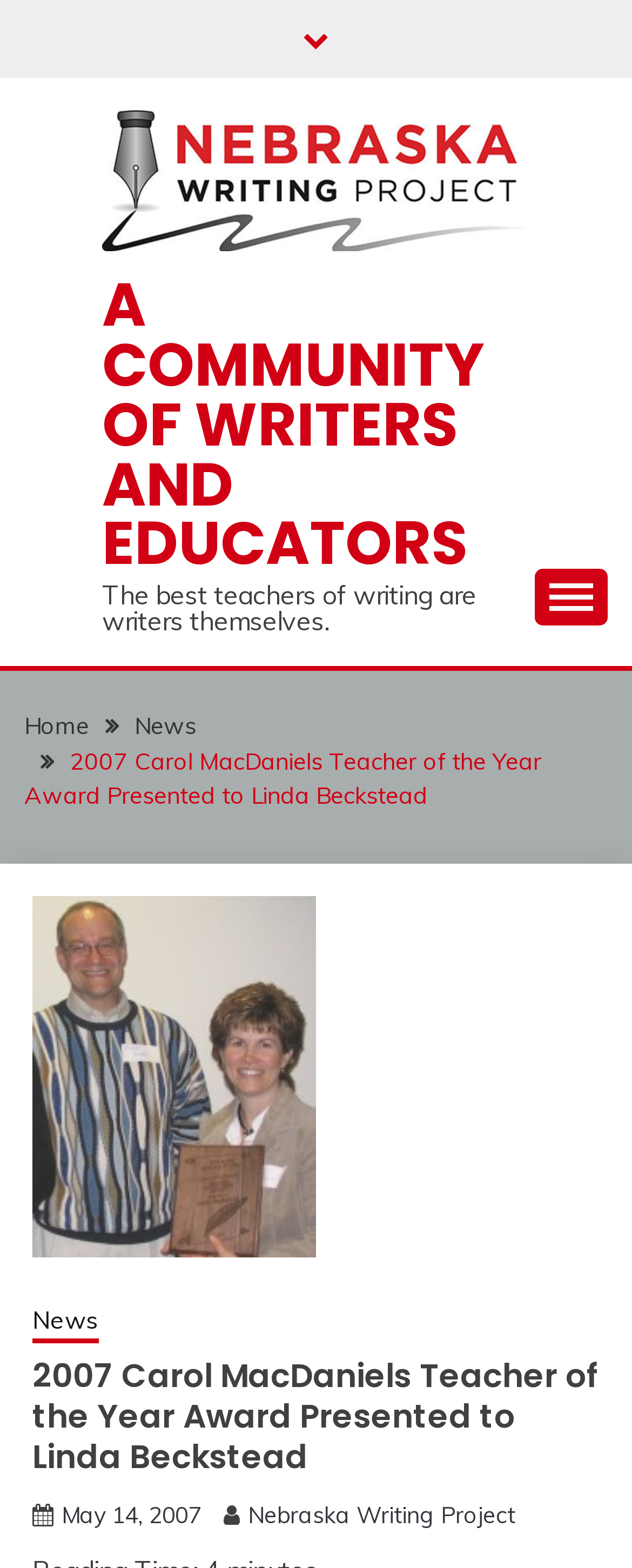Identify and provide the bounding box coordinates of the UI element described: "parent_node: Skip to content". The coordinates should be formatted as [left, top, right, bottom], with each number being a float between 0 and 1.

[0.805, 0.613, 0.923, 0.655]